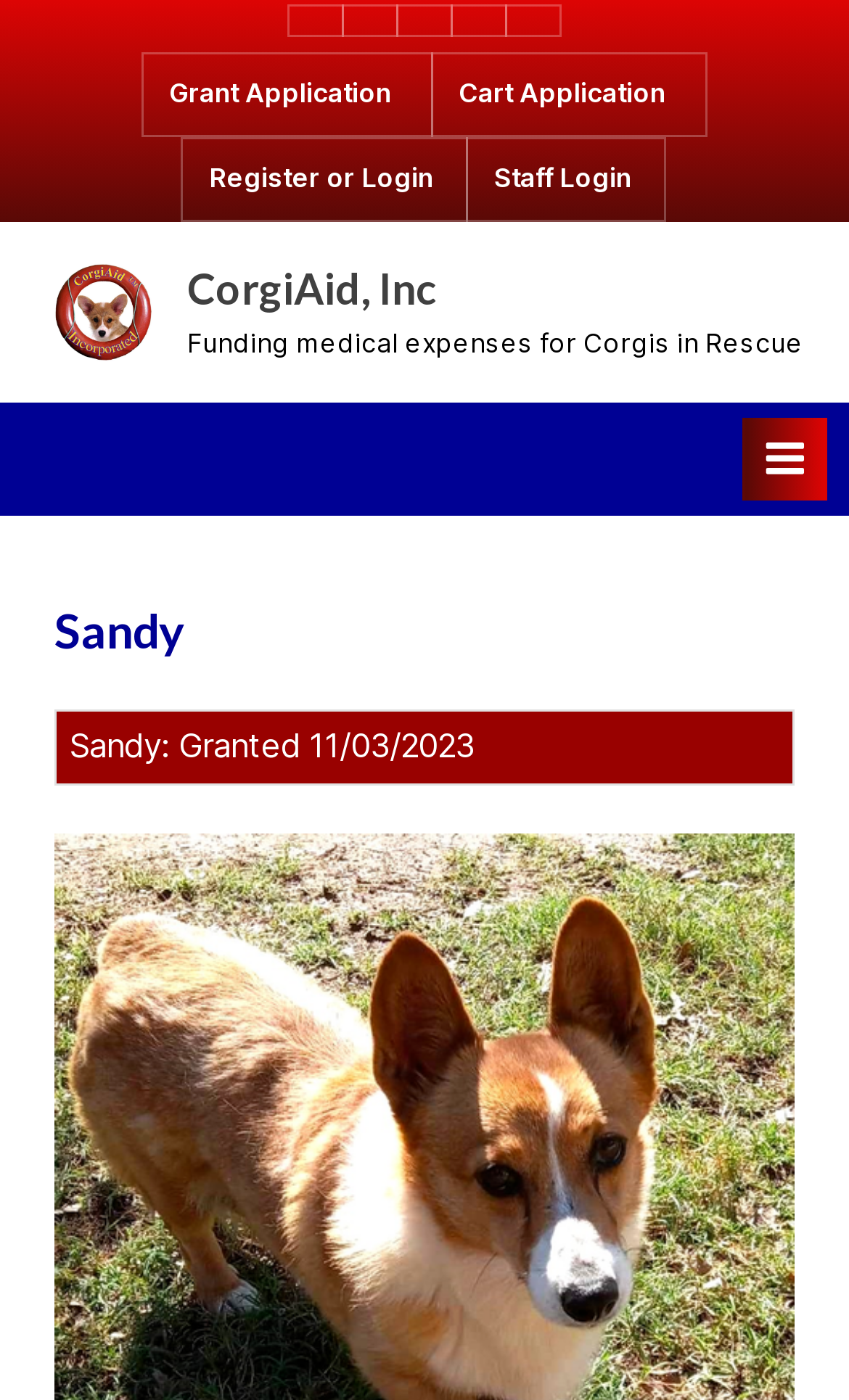Provide the bounding box coordinates of the area you need to click to execute the following instruction: "Click on CorgiAid, Inc".

[0.054, 0.181, 0.19, 0.264]